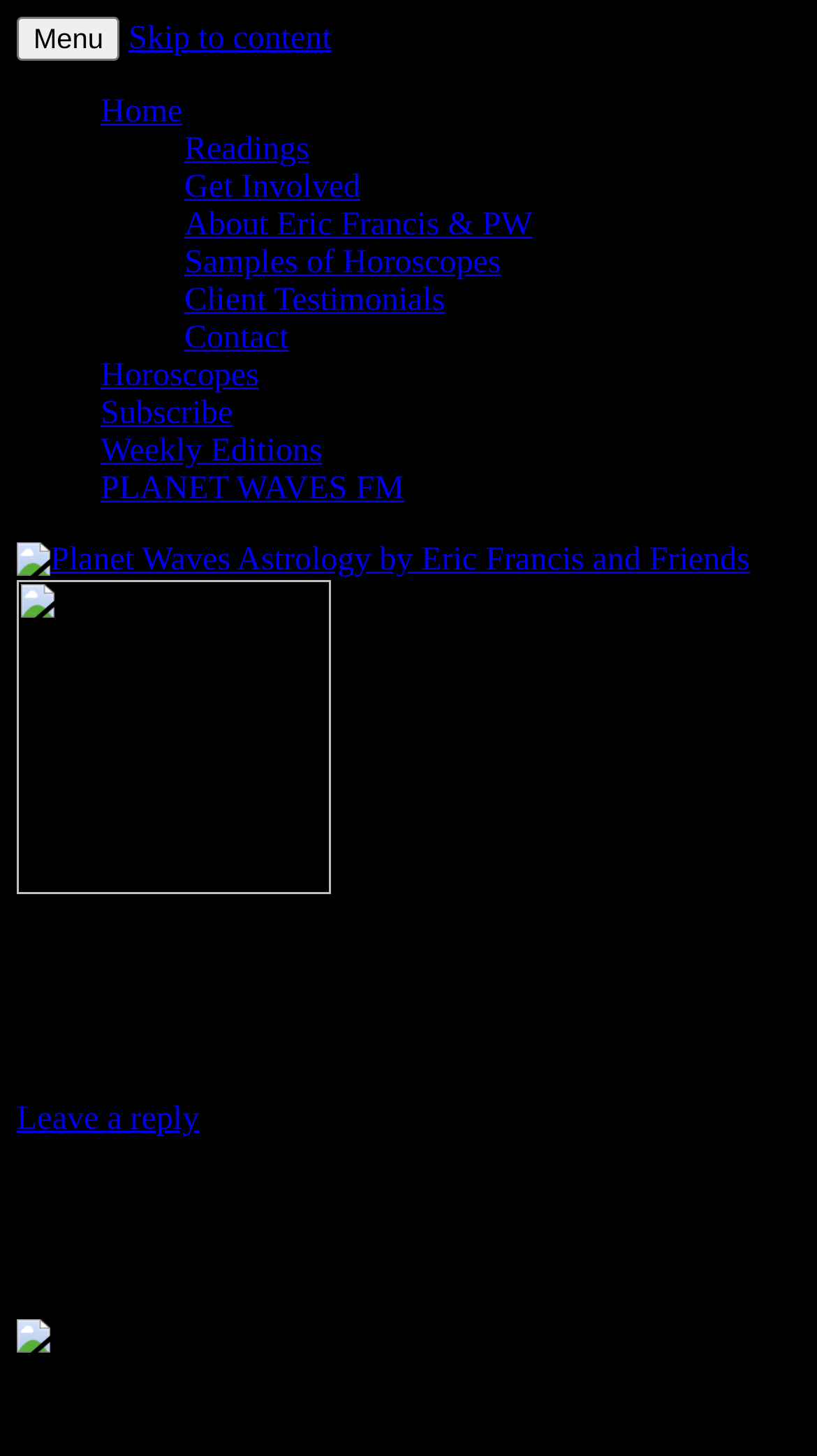Respond to the following question with a brief word or phrase:
How many links are there in the footer section?

8